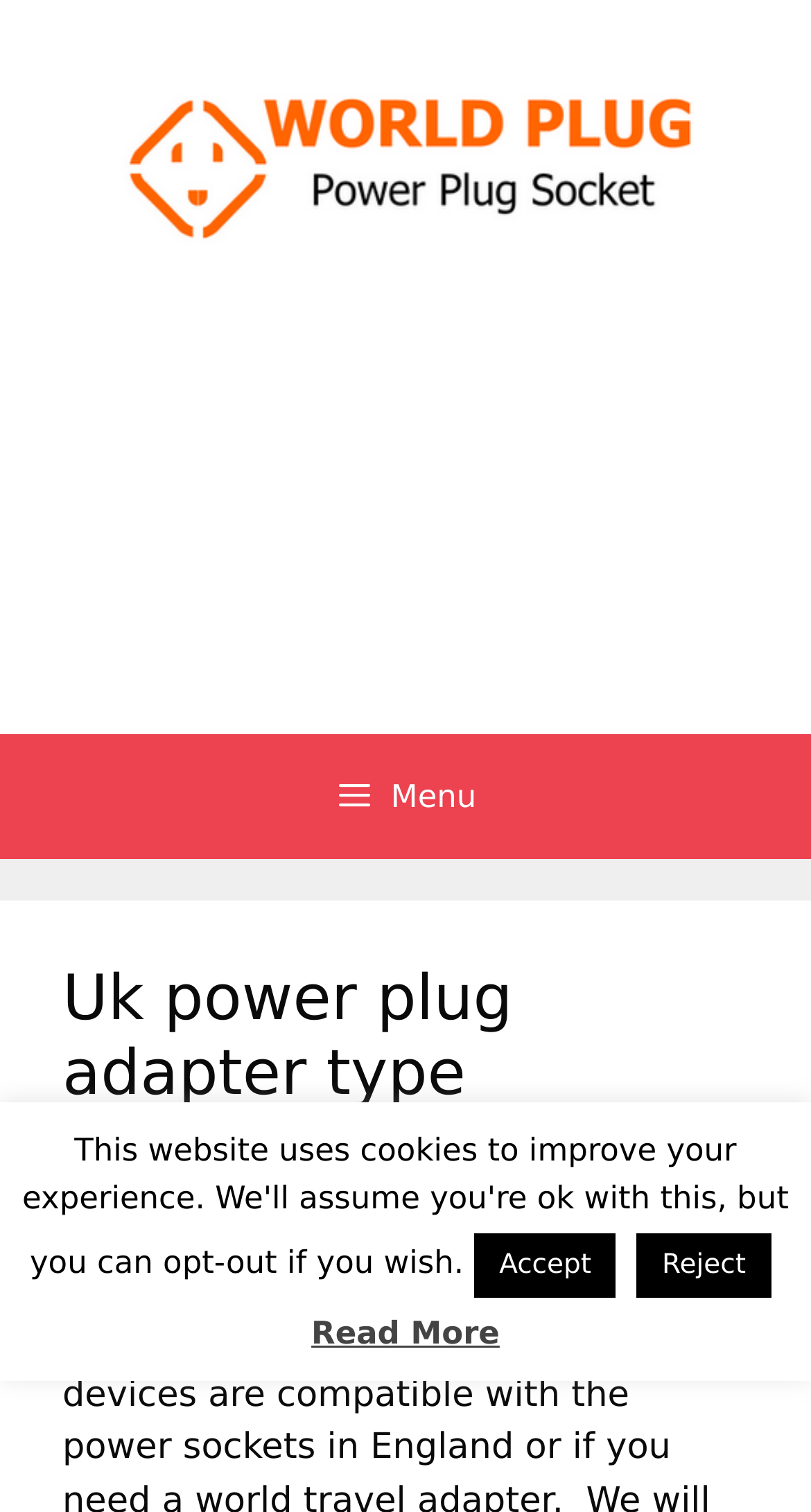Give a complete and precise description of the webpage's appearance.

The webpage is about UK power plug adapters, specifically discussing the types of plugs and power adapters needed for travel. 

At the top of the page, there is a banner with the site's name, followed by a link and an image with the title "Power Plug Socket Adapter". Below the banner, there is an advertisement iframe. 

The primary navigation menu is located below the advertisement, with a menu button on the left side. When expanded, the menu reveals a header section with a heading that reads "Uk power plug adapter type". 

In the main content area, there is a time stamp indicating the article was published on "4 January 2019" by the author "traveling". 

At the bottom of the page, there are three buttons: "Accept" and "Reject" on the right side, and "Read More" on the left side.